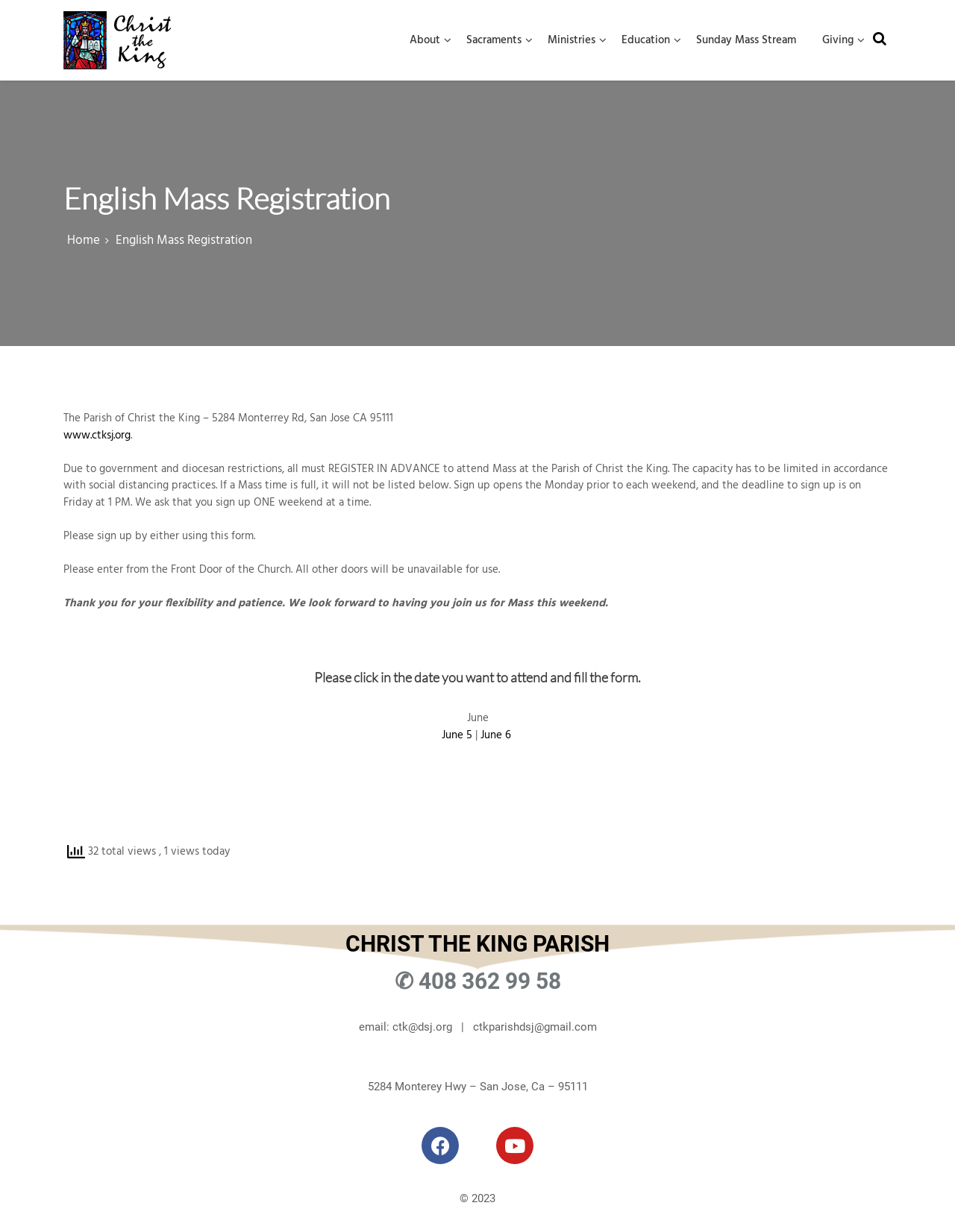Indicate the bounding box coordinates of the element that must be clicked to execute the instruction: "Click the 'Facebook' link". The coordinates should be given as four float numbers between 0 and 1, i.e., [left, top, right, bottom].

[0.441, 0.915, 0.48, 0.945]